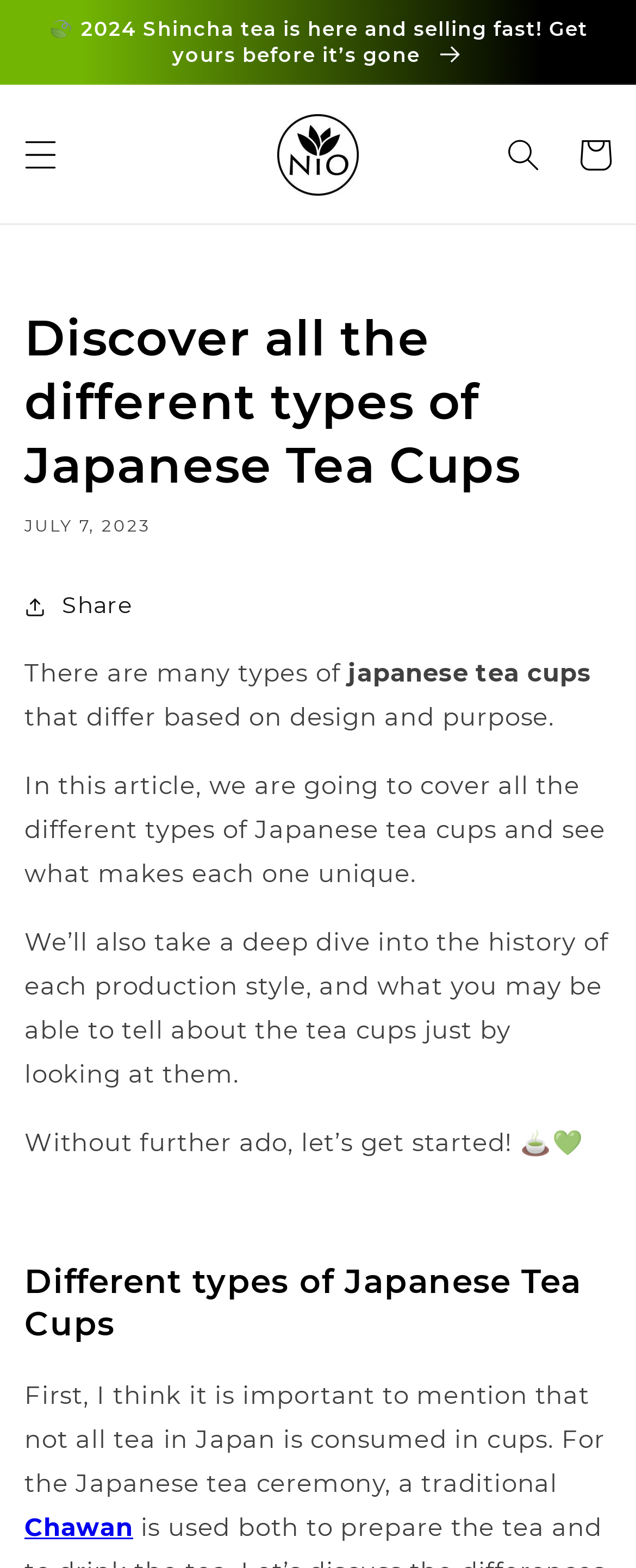Give a one-word or short phrase answer to the question: 
What is the date of the article?

July 7, 2023